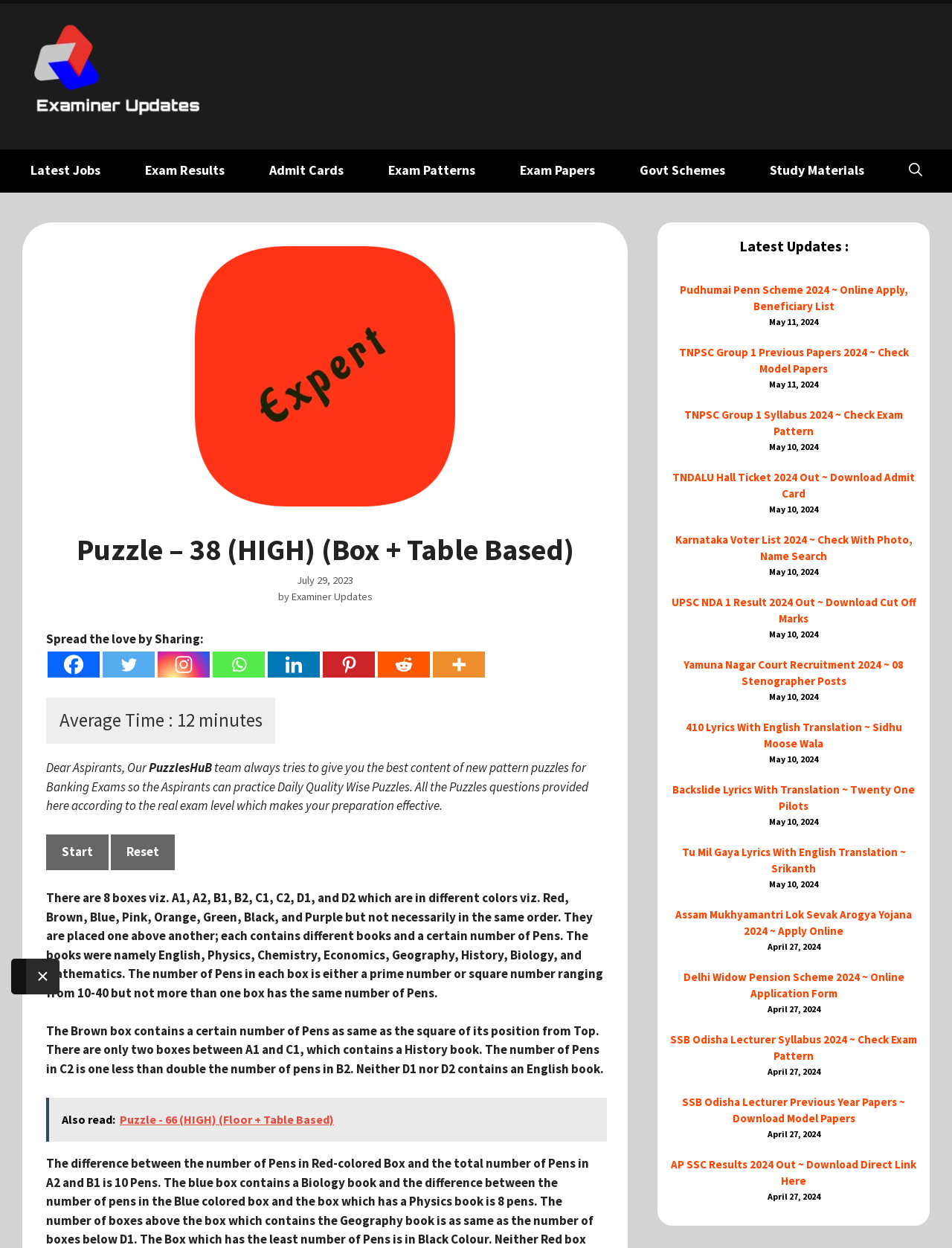Please find the bounding box for the UI element described by: "×".

[0.027, 0.768, 0.062, 0.797]